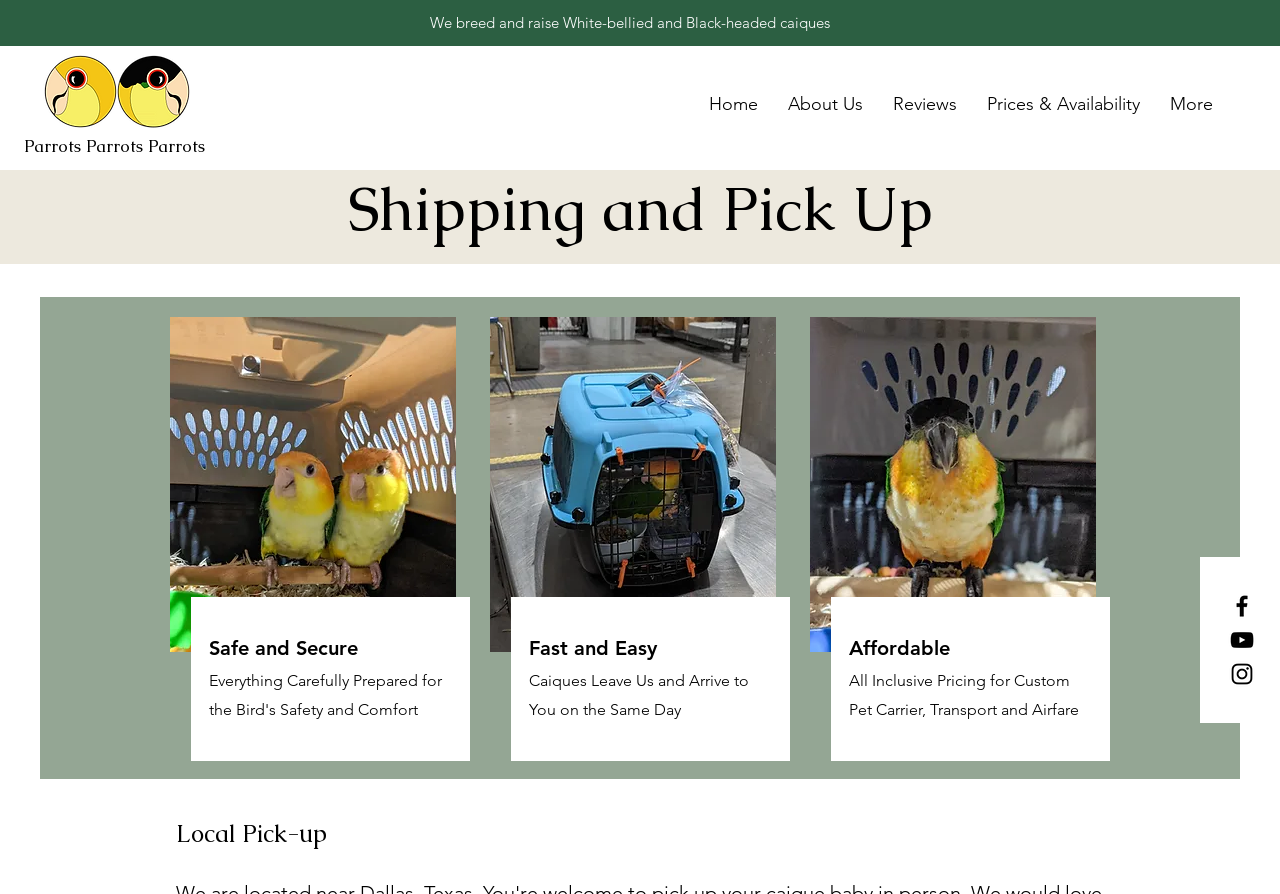Please determine the bounding box coordinates of the element's region to click in order to carry out the following instruction: "Go to Home". The coordinates should be four float numbers between 0 and 1, i.e., [left, top, right, bottom].

[0.542, 0.097, 0.604, 0.135]